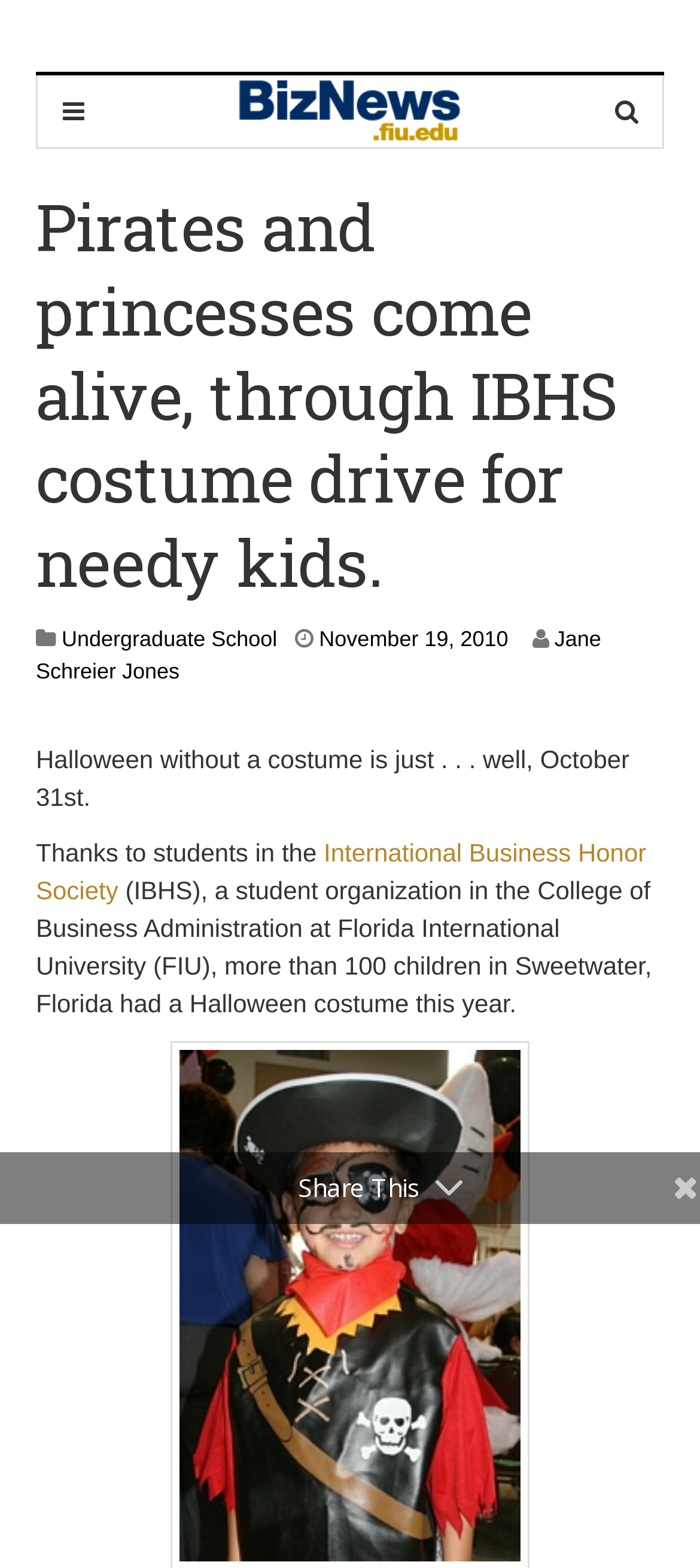What is the location of the children who received costumes?
Answer briefly with a single word or phrase based on the image.

Sweetwater, Florida